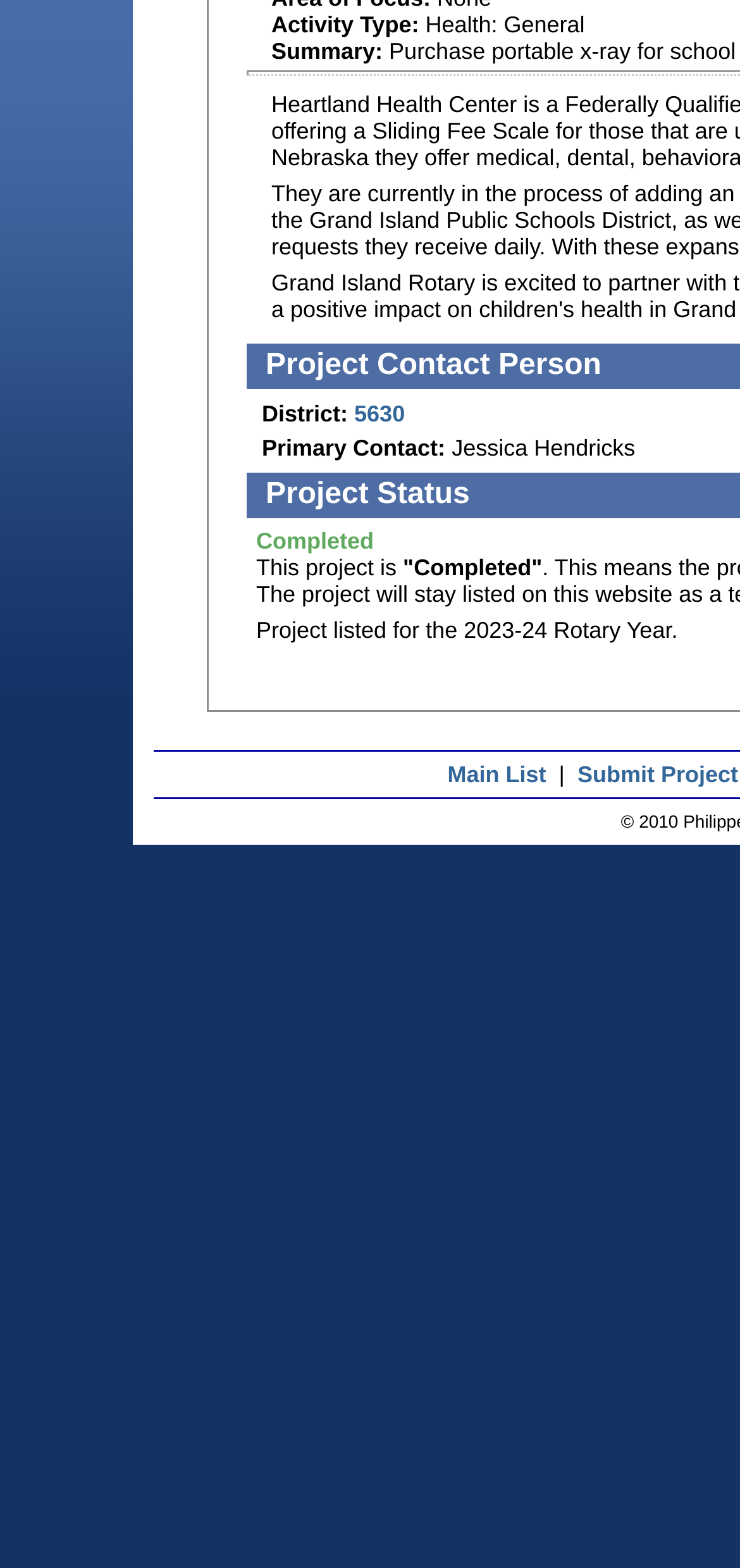Give the bounding box coordinates for the element described by: "Submit Project".

[0.78, 0.485, 0.997, 0.502]